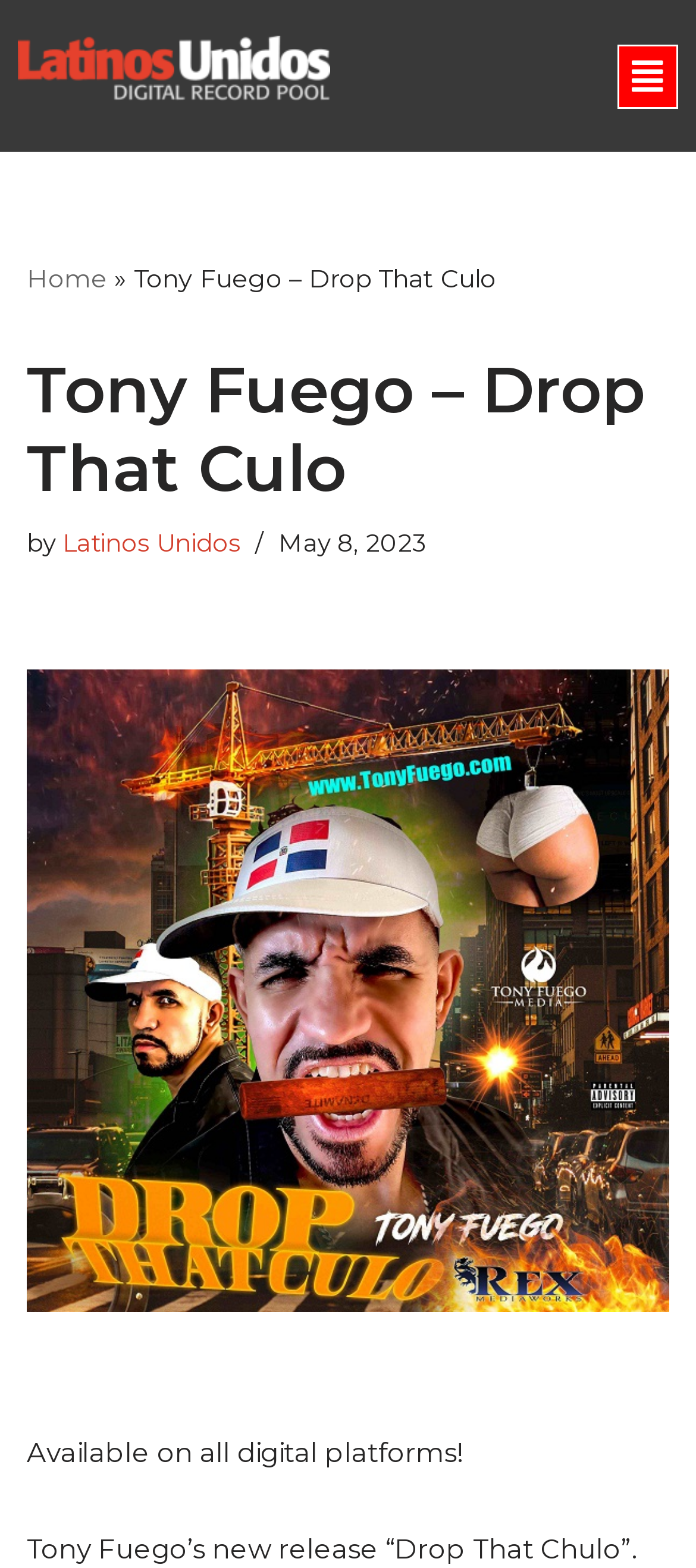What is the name of the song released by Tony Fuego?
Please answer the question with as much detail and depth as you can.

The webpage title and the static text element both mention 'Tony Fuego – Drop That Culo', suggesting that 'Drop That Culo' is the name of the song released by Tony Fuego.